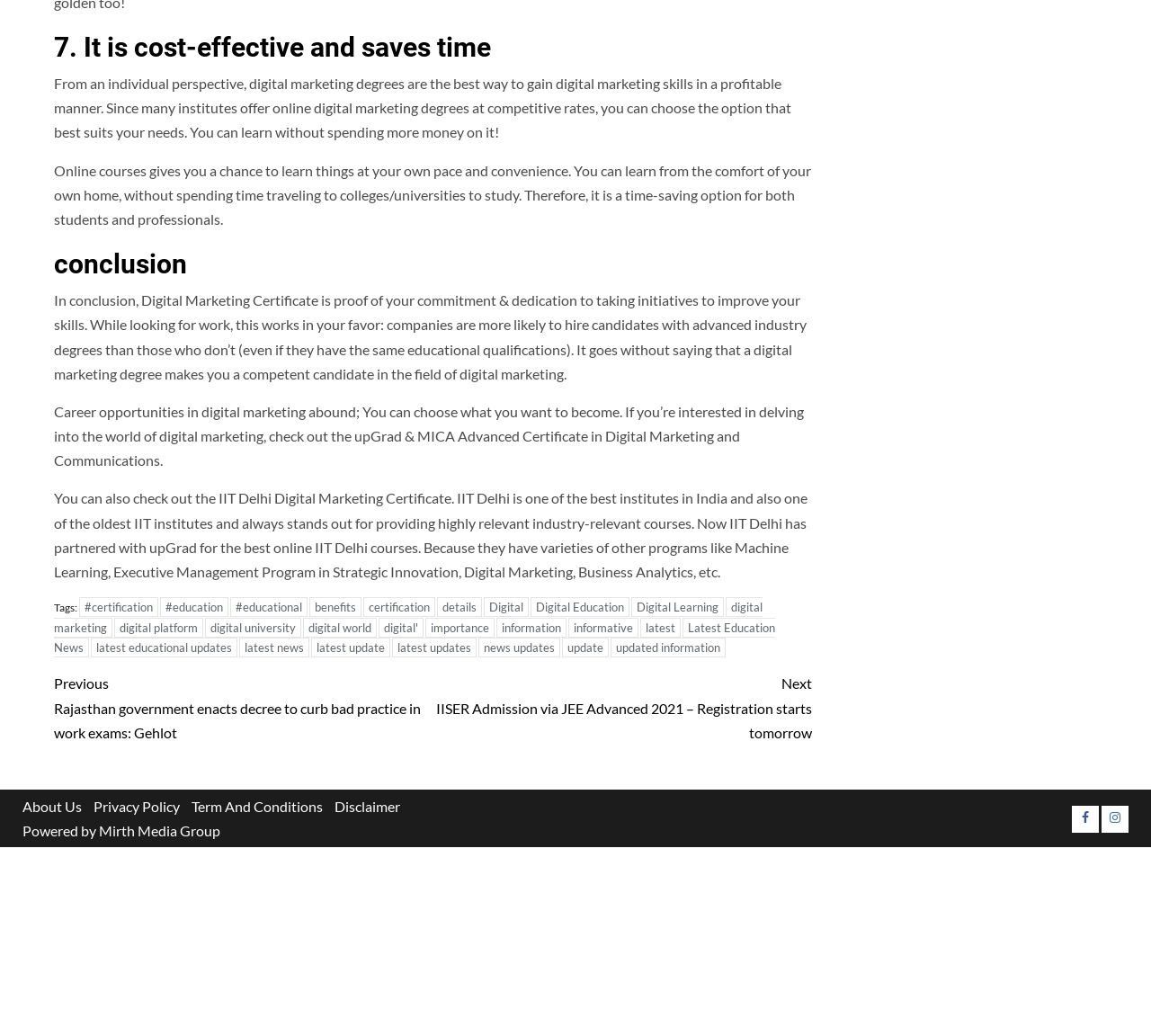By analyzing the image, answer the following question with a detailed response: What is the benefit of online digital marketing degrees?

According to the webpage, online digital marketing degrees are cost-effective and save time, allowing individuals to gain digital marketing skills in a profitable manner without spending more money.